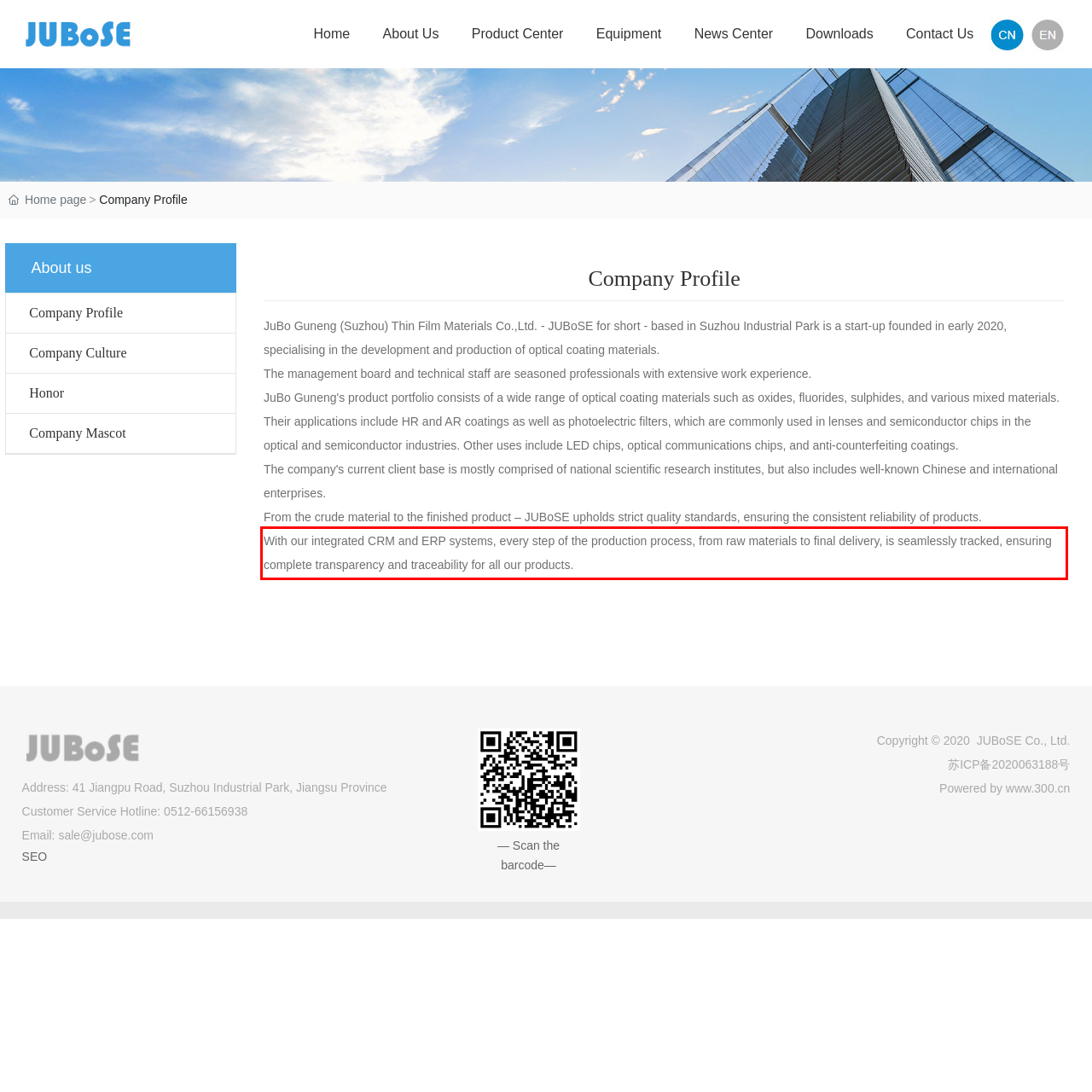You have a screenshot with a red rectangle around a UI element. Recognize and extract the text within this red bounding box using OCR.

With our integrated CRM and ERP systems, every step of the production process, from raw materials to final delivery, is seamlessly tracked, ensuring complete transparency and traceability for all our products.